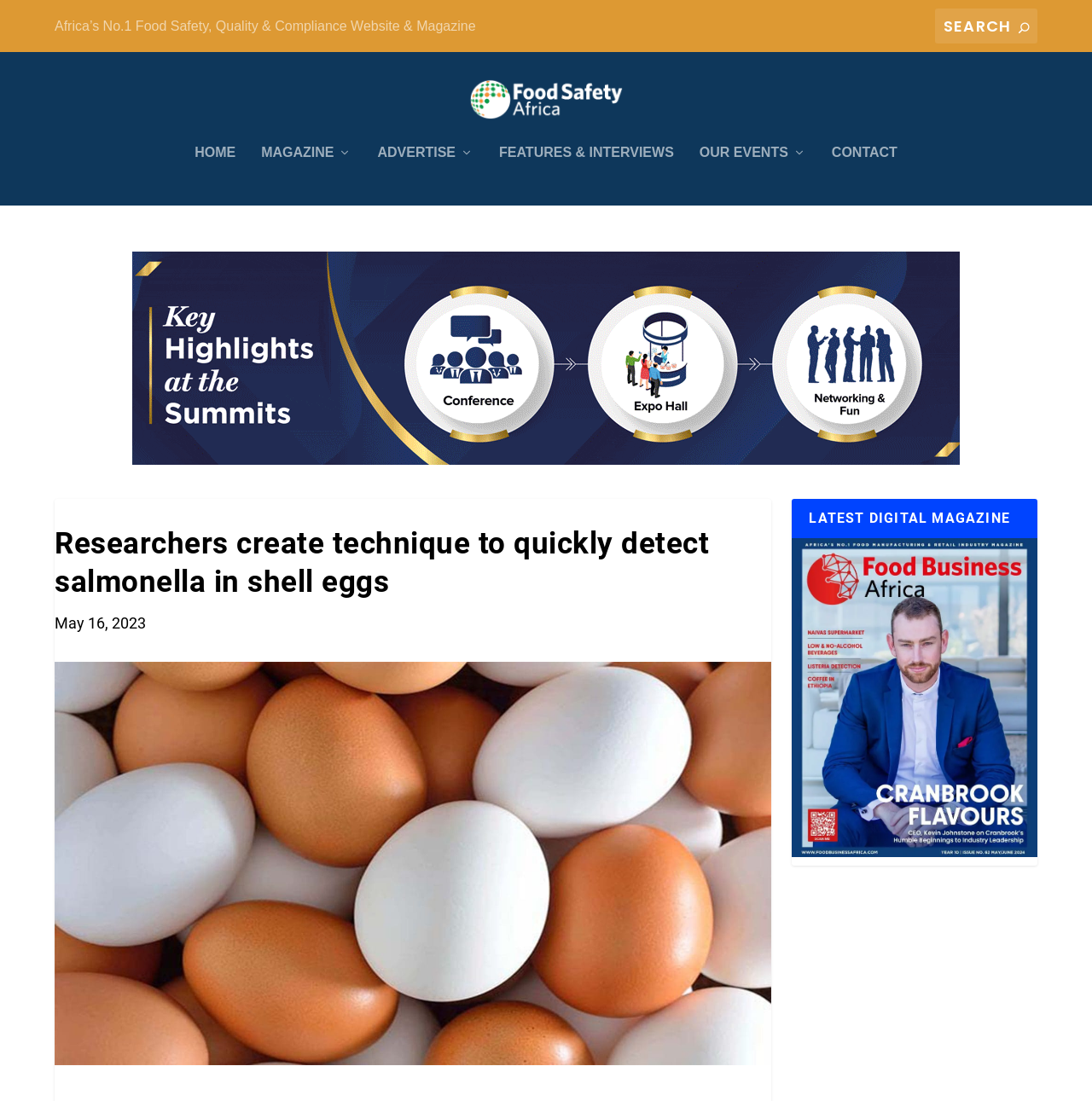Please provide a short answer using a single word or phrase for the question:
What type of content is available in the 'MAGAZINE' section?

Digital magazine